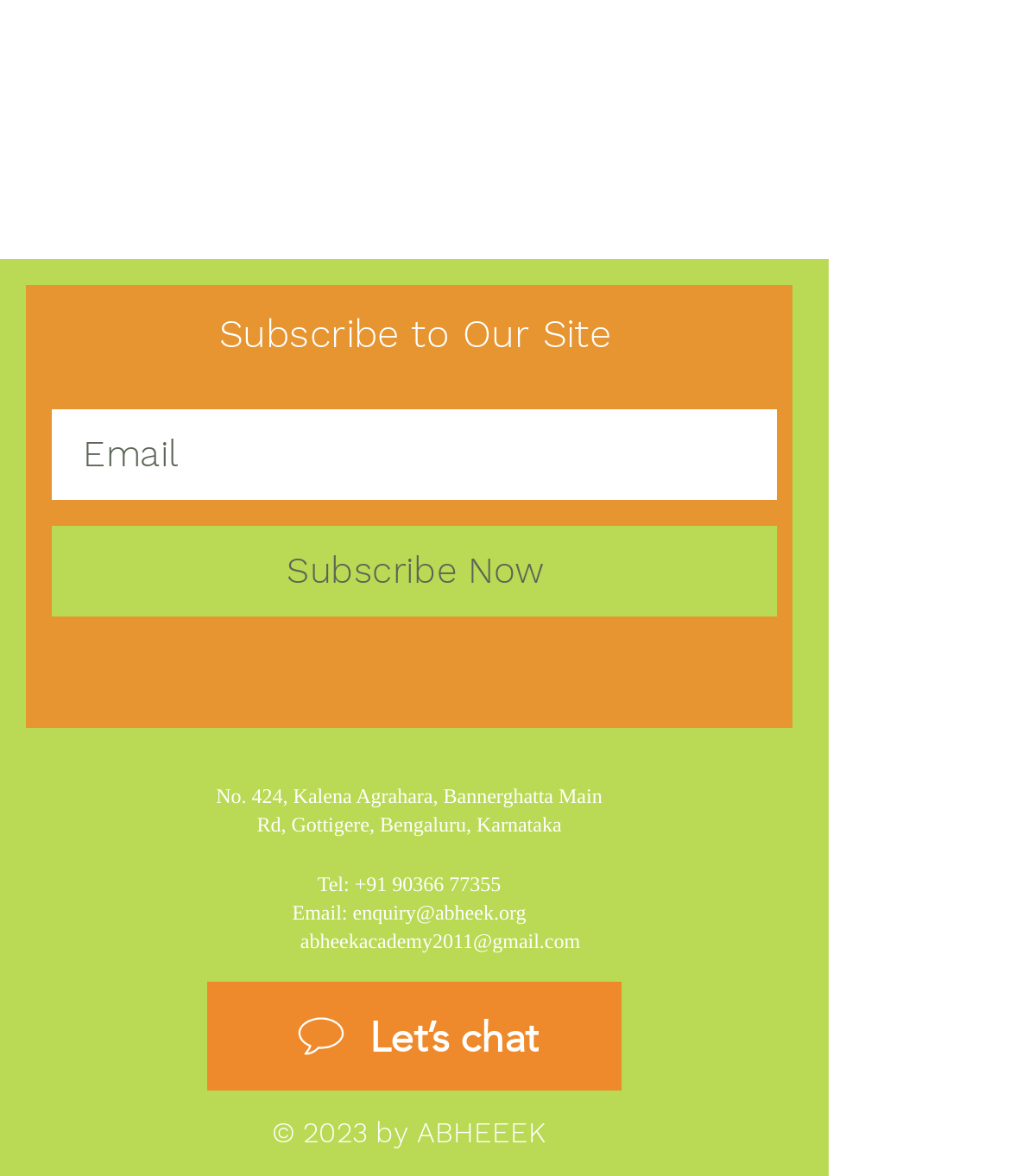Find the bounding box coordinates of the clickable area that will achieve the following instruction: "Send an email to enquiry".

[0.349, 0.766, 0.521, 0.786]